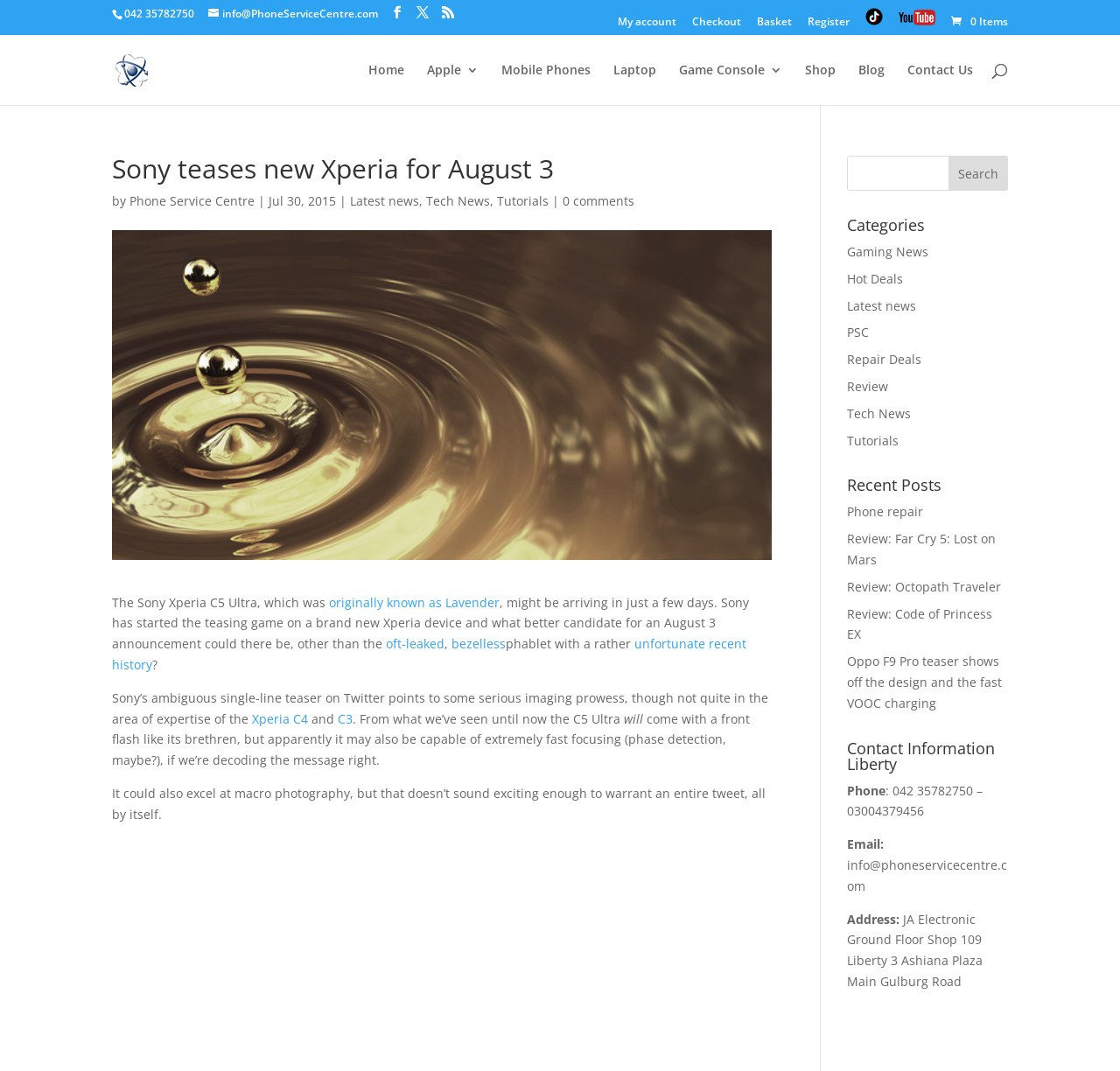Identify the bounding box coordinates for the UI element described as follows: 0 comments. Use the format (top-left x, top-left y, bottom-right x, bottom-right y) and ensure all values are floating point numbers between 0 and 1.

[0.502, 0.18, 0.566, 0.195]